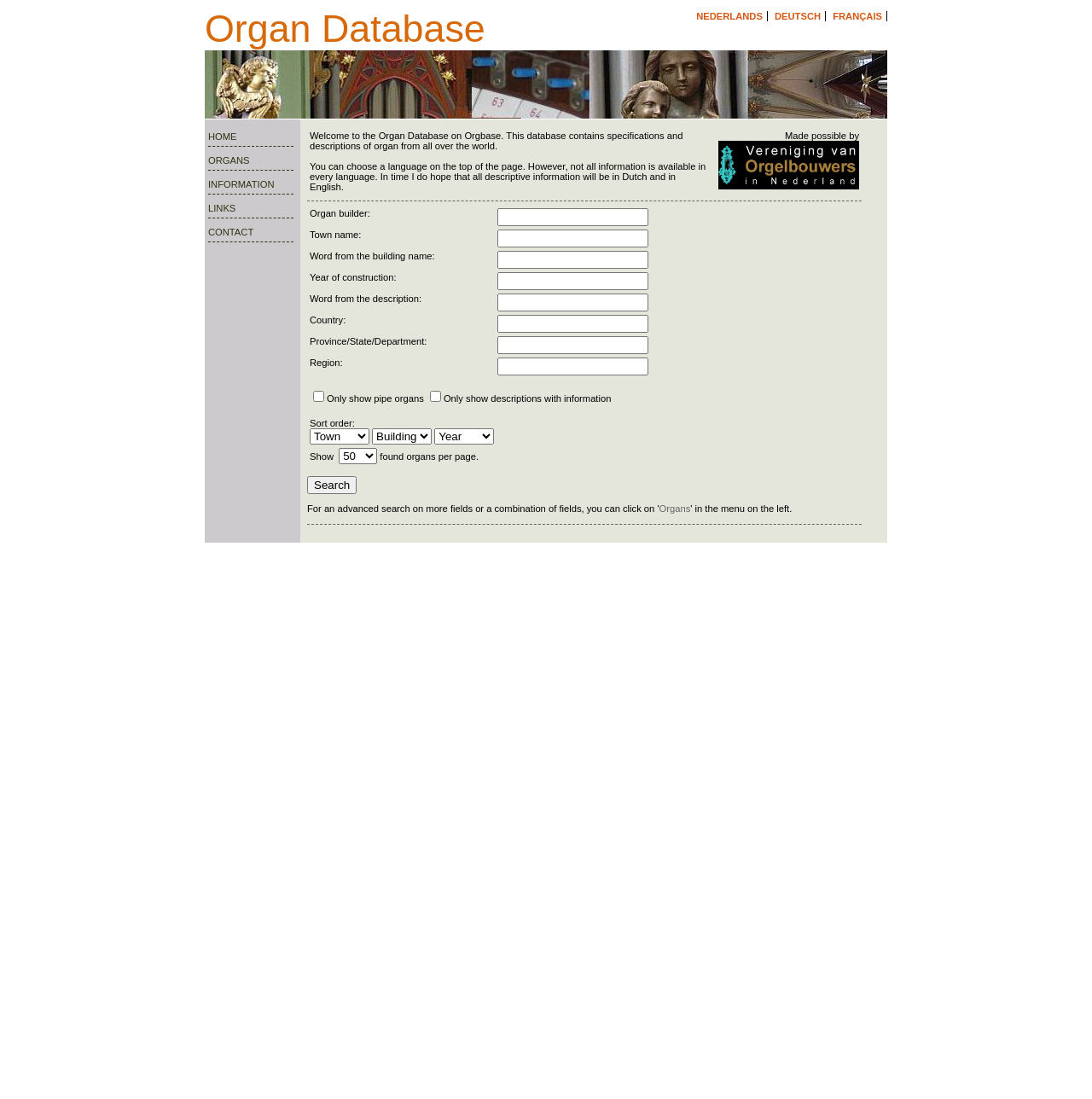Refer to the element description Information and identify the corresponding bounding box in the screenshot. Format the coordinates as (top-left x, top-left y, bottom-right x, bottom-right y) with values in the range of 0 to 1.

[0.191, 0.163, 0.251, 0.172]